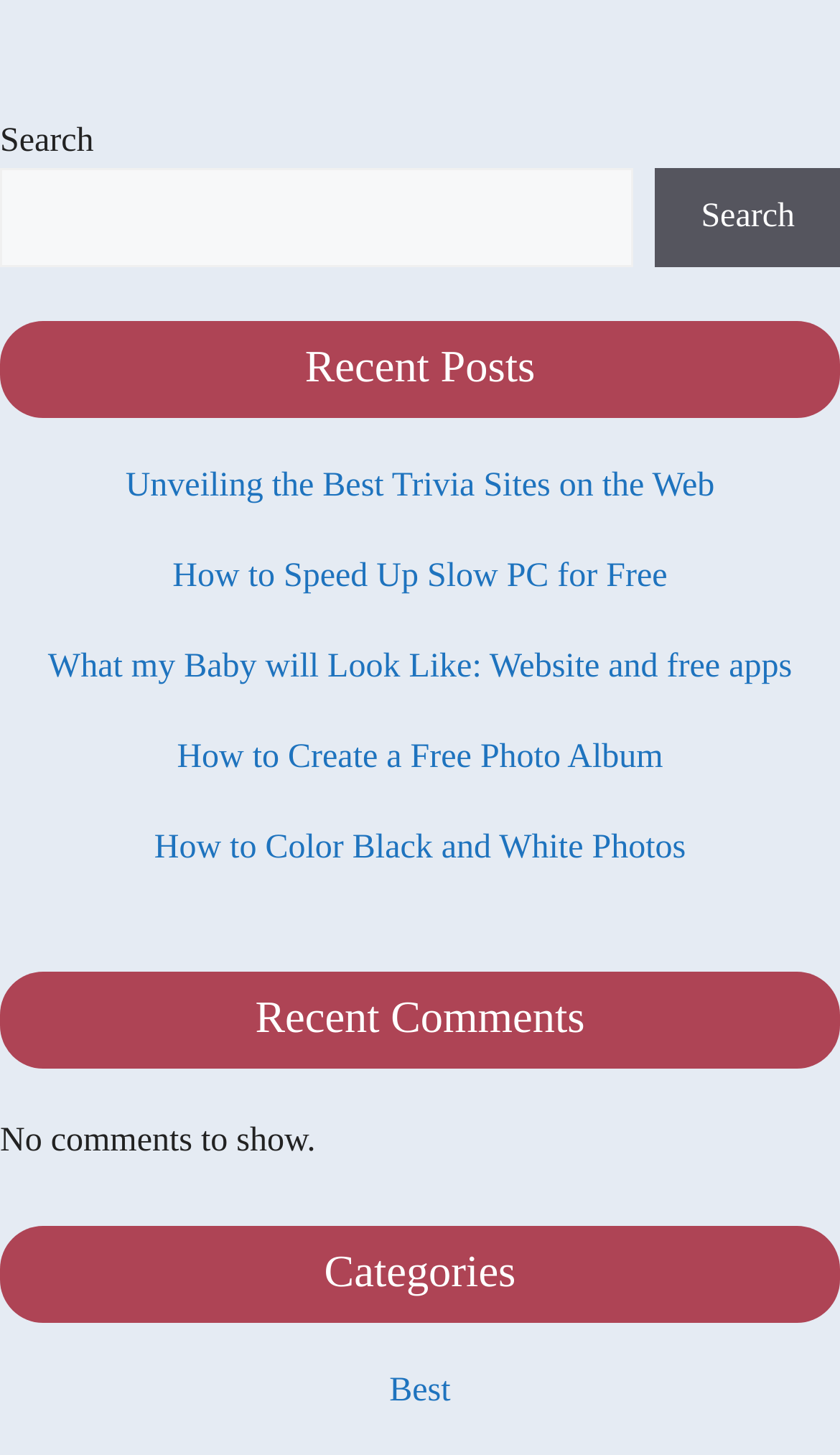How many comments are shown on the webpage?
Please provide a single word or phrase based on the screenshot.

No comments